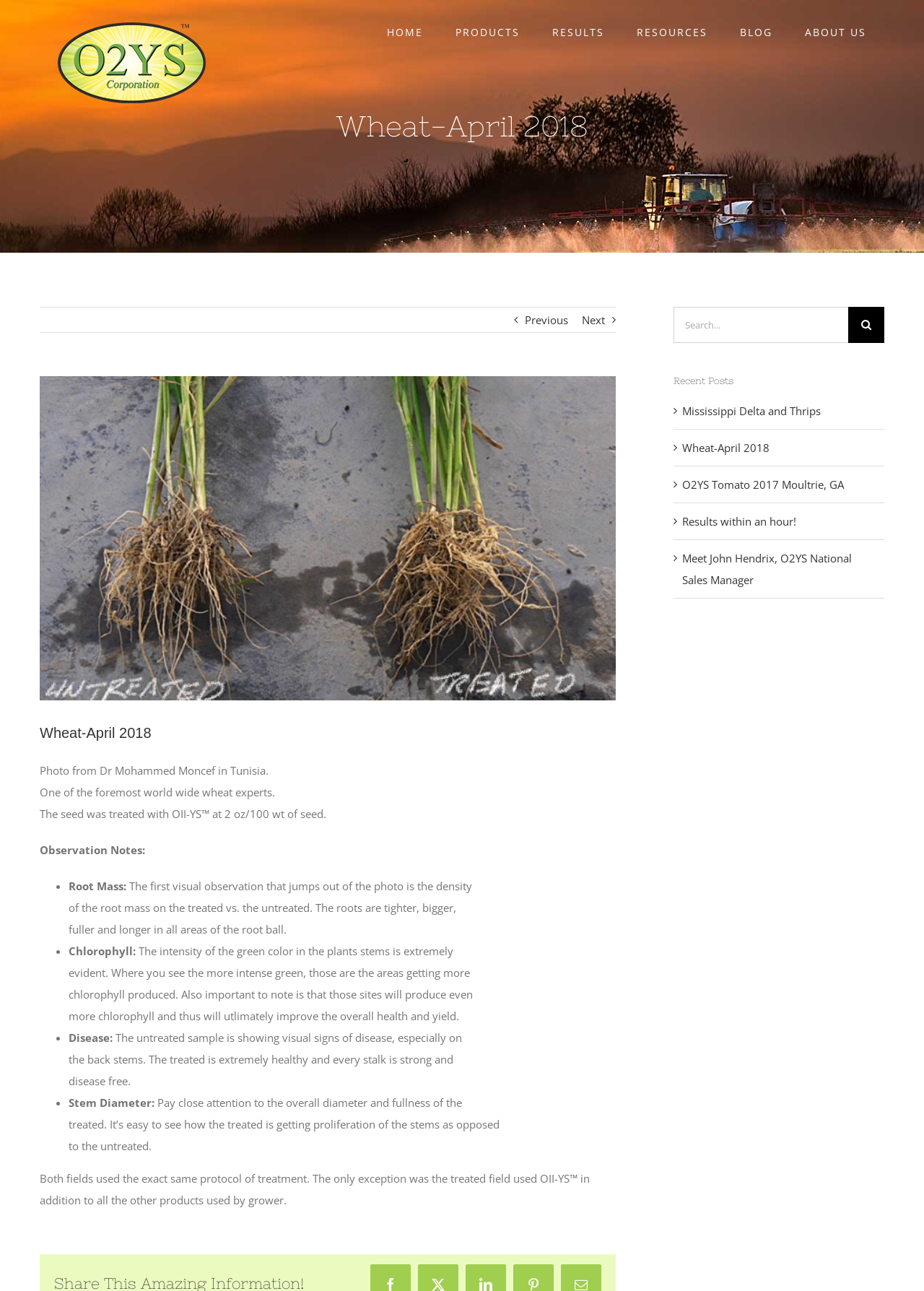Find the bounding box of the UI element described as: "Mississippi Delta and Thrips". The bounding box coordinates should be given as four float values between 0 and 1, i.e., [left, top, right, bottom].

[0.738, 0.312, 0.888, 0.324]